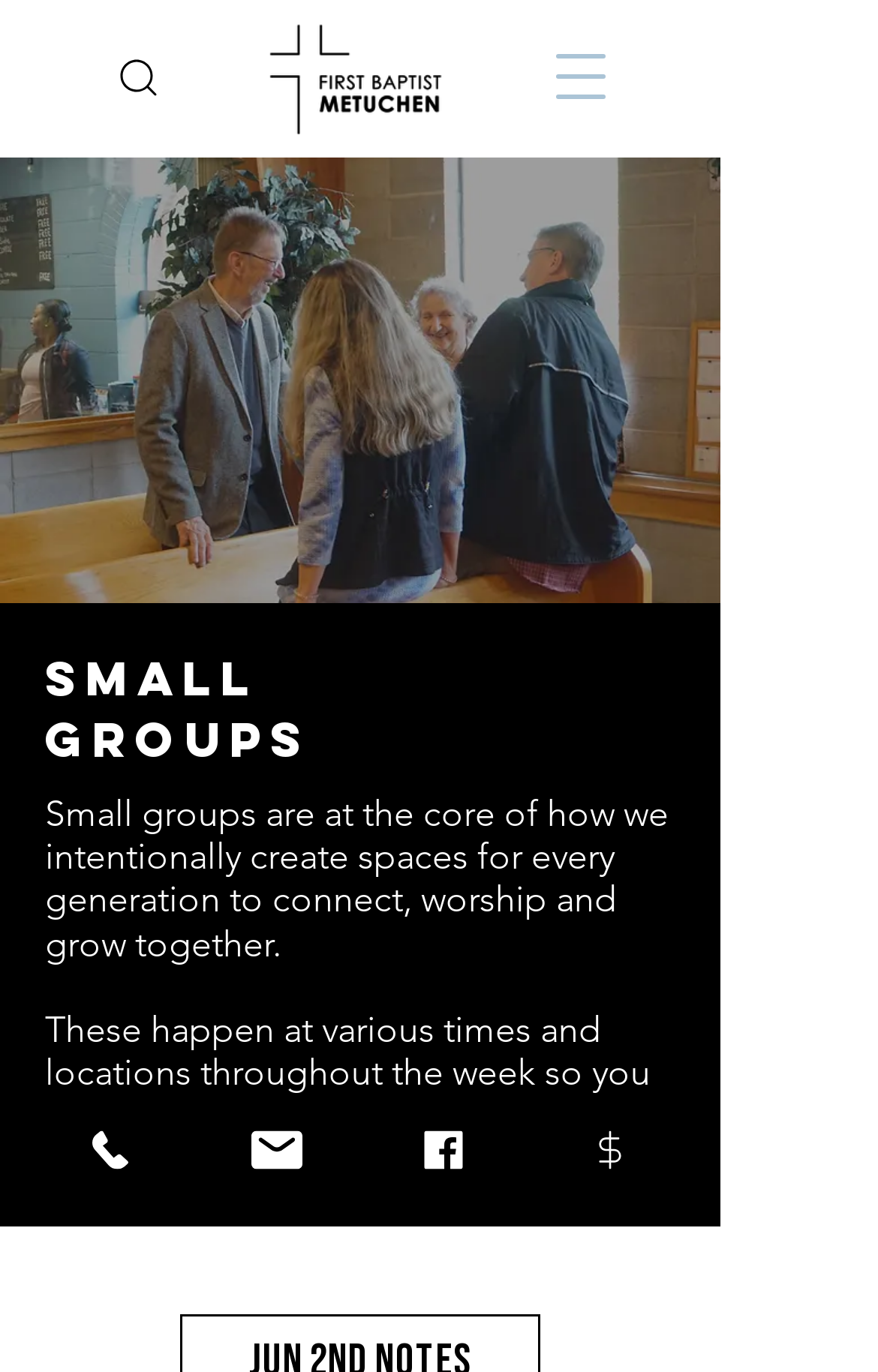Please give a short response to the question using one word or a phrase:
What are the times when small groups happen?

Various times throughout the week